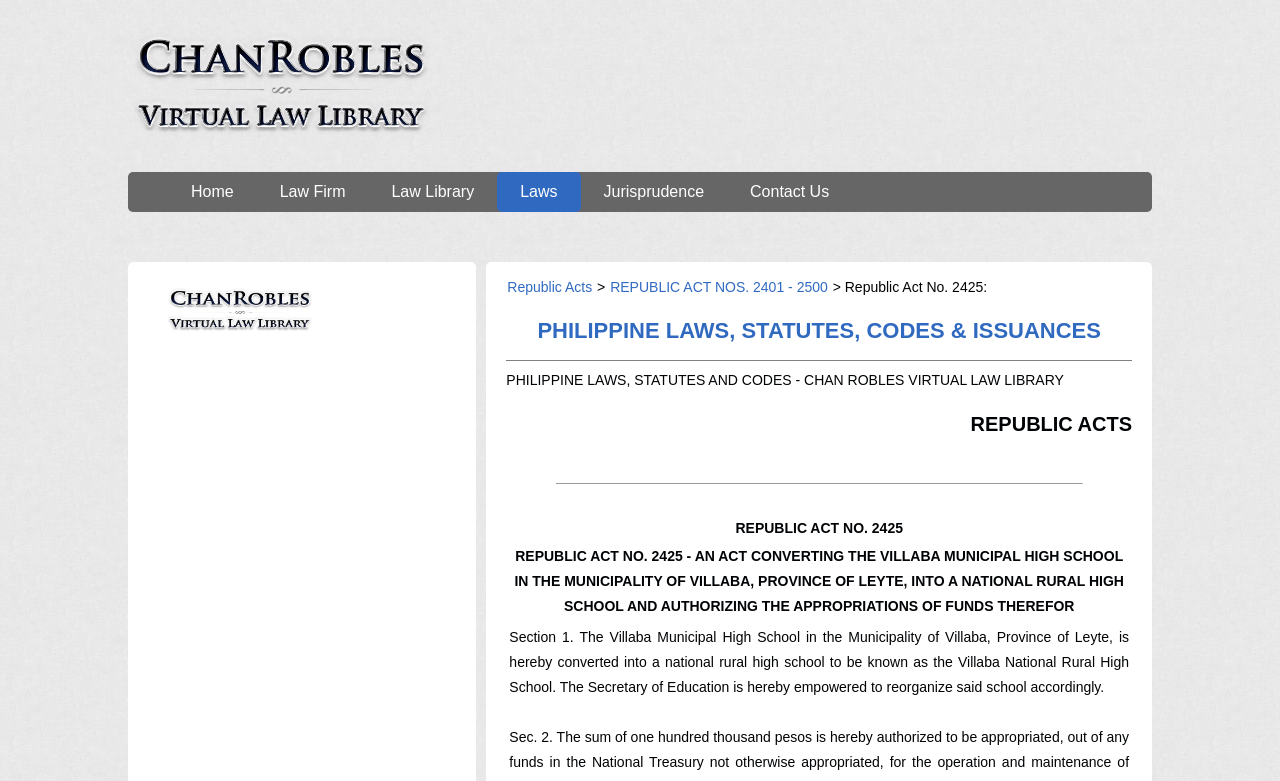Articulate a detailed summary of the webpage's content and design.

The webpage is about Republic Act No. 2425, a Philippine law. At the top-left corner, there is an image related to Republic Act No. 2425. Below the image, there is a row of links, including "Home", "Law Firm", "Law Library", "Laws", "Jurisprudence", and "Contact Us". 

To the right of the links, there is a section with a heading "PHILIPPINE LAWS, STATUTES, CODES & ISSUANCES" and a link with the same text. Below this section, there is a horizontal separator line. 

Next, there is a static text "PHILIPPINE LAWS, STATUTES AND CODES - CHAN ROBLES VIRTUAL LAW LIBRARY". Below this text, there is a heading "REPUBLIC ACTS" and another horizontal separator line. 

The main content of the webpage is about Republic Act No. 2425, with a static text "REPUBLIC ACT NO. 2425" and a layout table that contains the details of the act, including its title and description. 

At the top-right corner, there is a link "Republic Acts" and a static text ">". To the right of these elements, there is a link "REPUBLIC ACT NOS. 2401 - 2500". 

At the bottom-left corner, there is a link "chanrobles.com" with an associated image. Below this link, there is an iframe containing an advertisement.